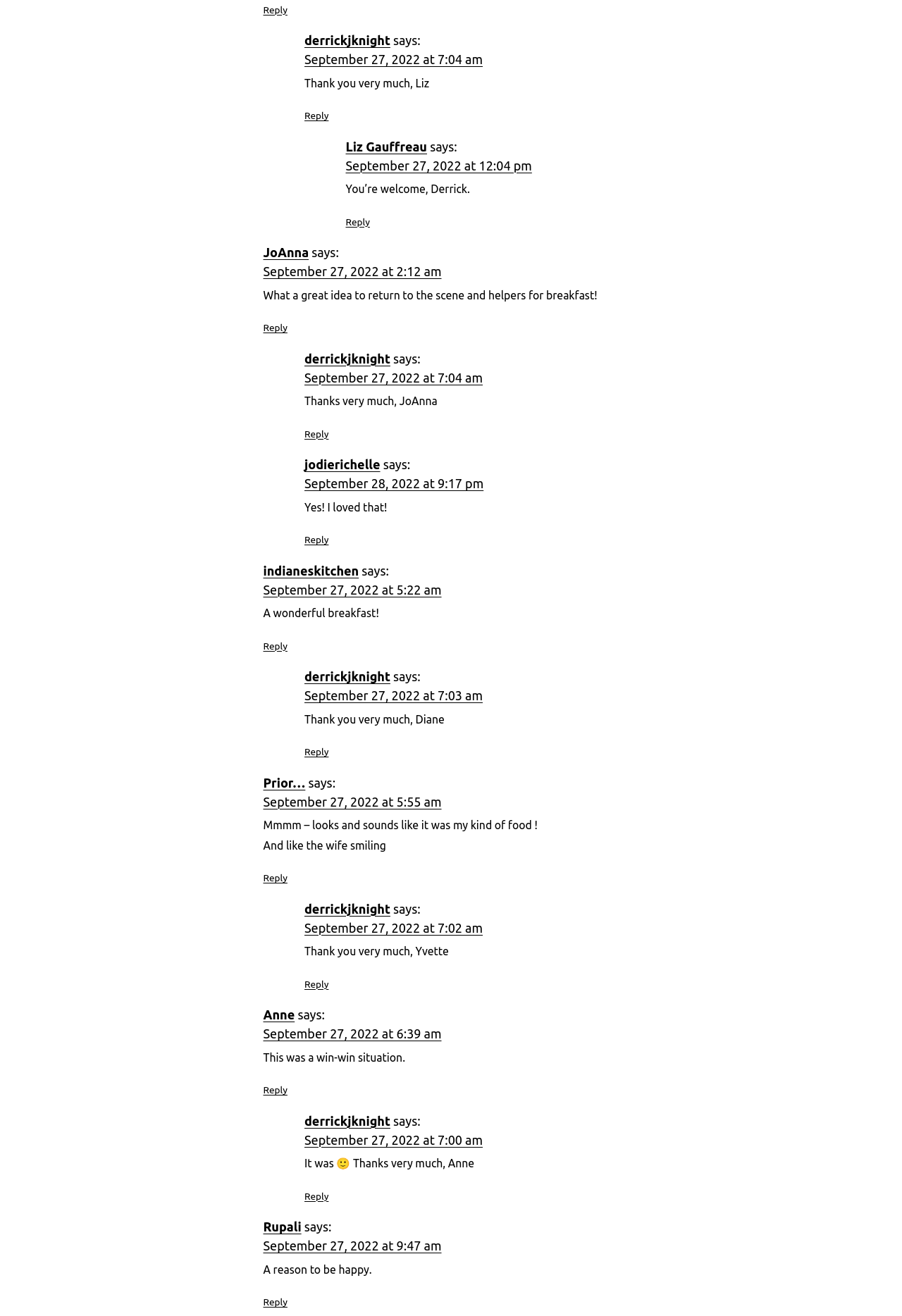Kindly determine the bounding box coordinates for the area that needs to be clicked to execute this instruction: "Reply to JoAnna".

[0.292, 0.245, 0.319, 0.253]